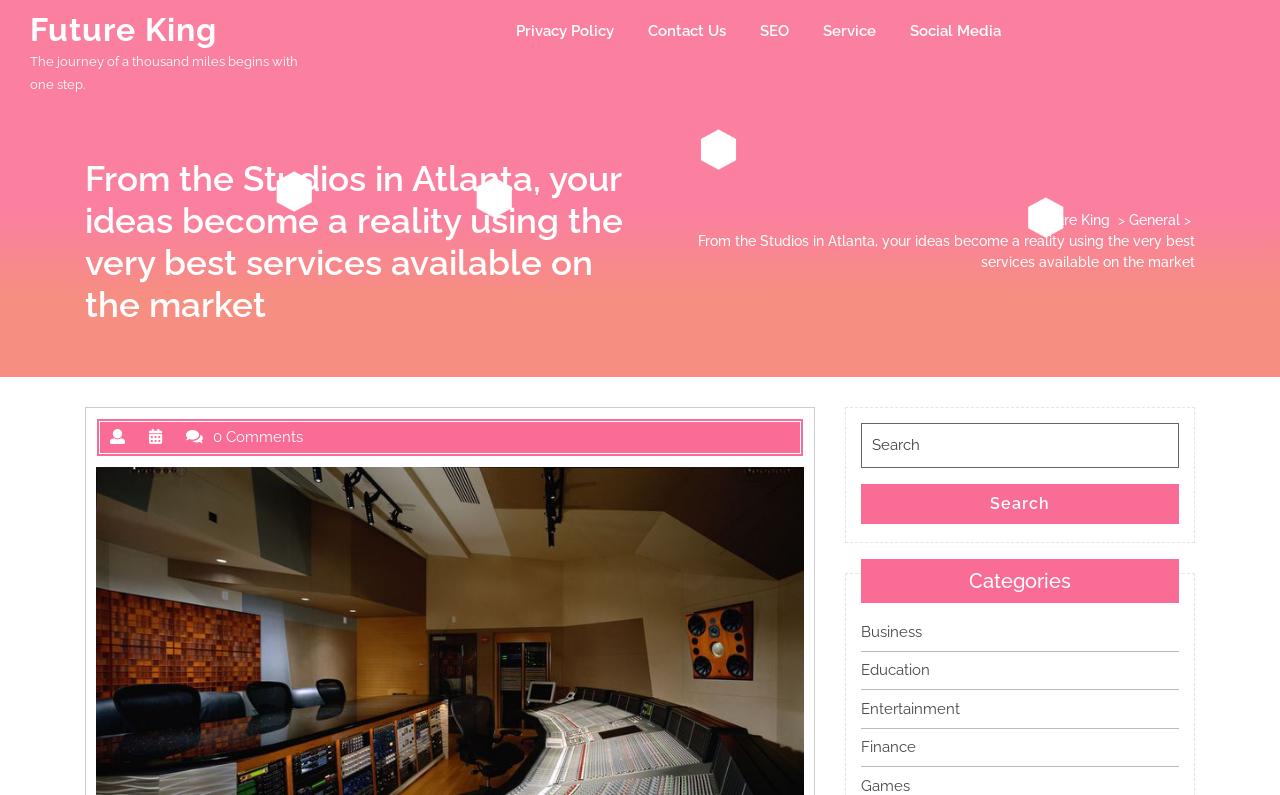Give a short answer using one word or phrase for the question:
How many links are in the top menu?

5